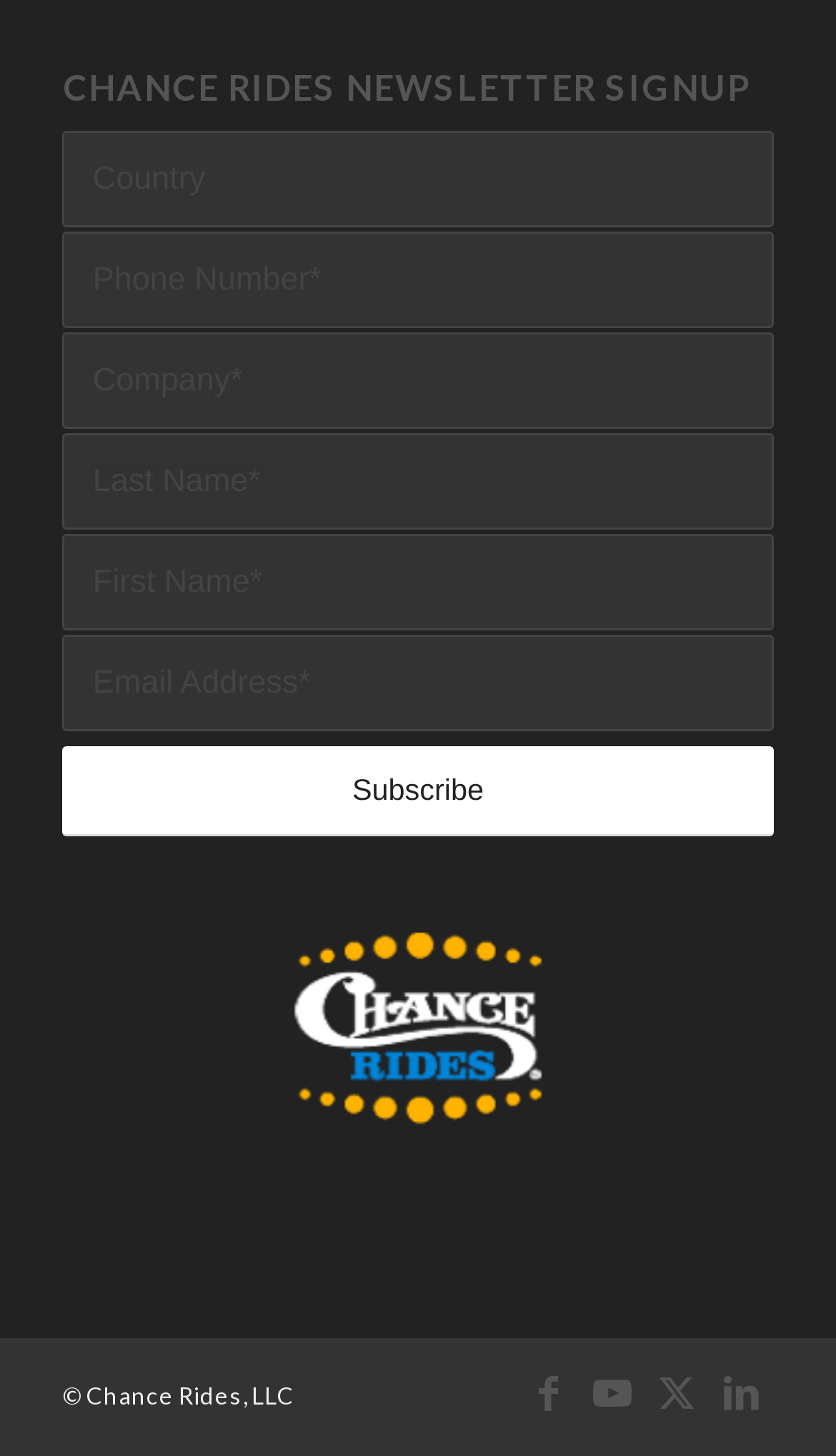Identify the bounding box coordinates for the UI element described as follows: swiss-seed@swiss-seed.ch. Use the format (top-left x, top-left y, bottom-right x, bottom-right y) and ensure all values are floating point numbers between 0 and 1.

None